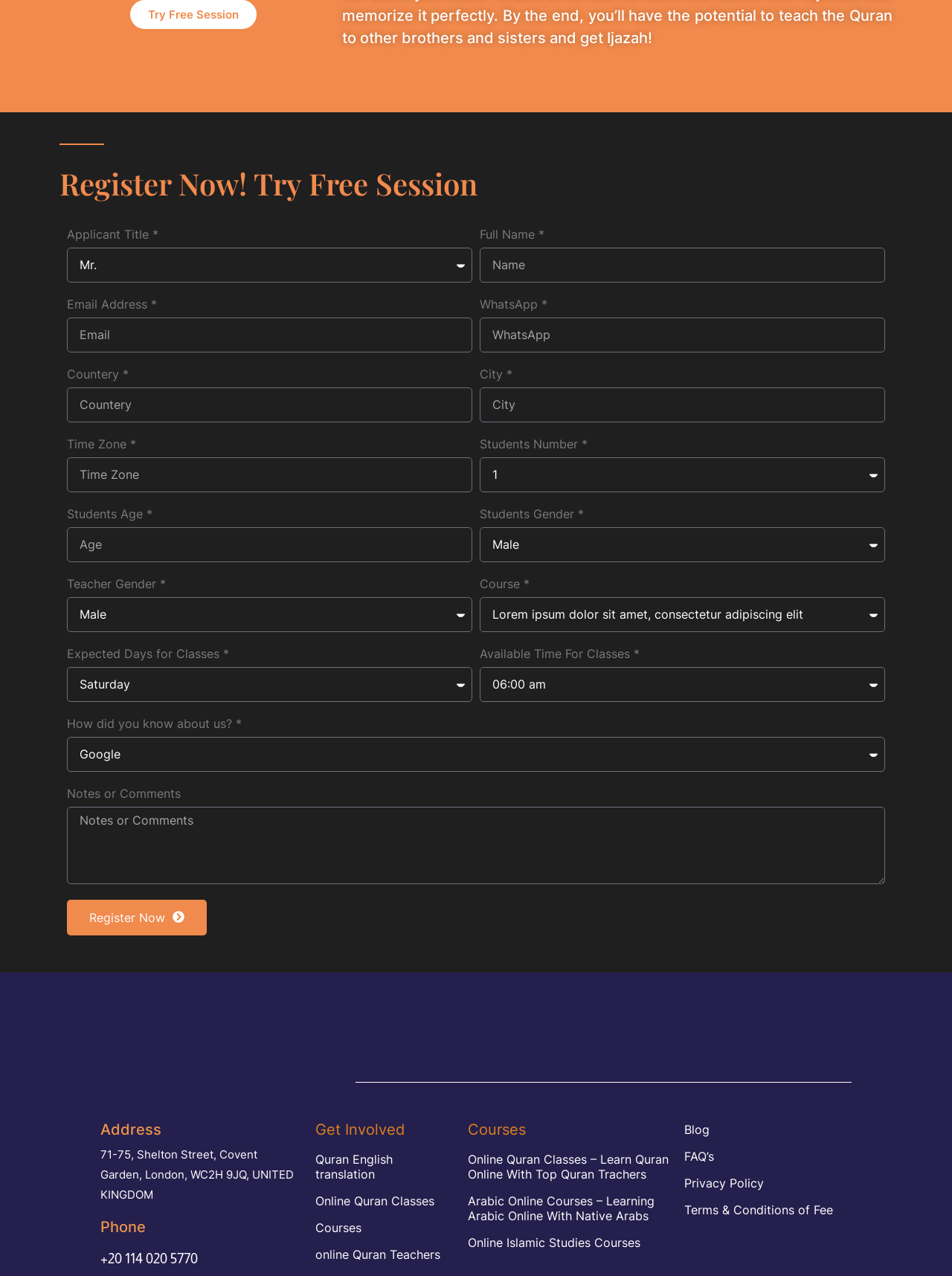Given the element description Online Islamic Studies Courses, specify the bounding box coordinates of the corresponding UI element in the format (top-left x, top-left y, bottom-right x, bottom-right y). All values must be between 0 and 1.

[0.491, 0.968, 0.703, 0.98]